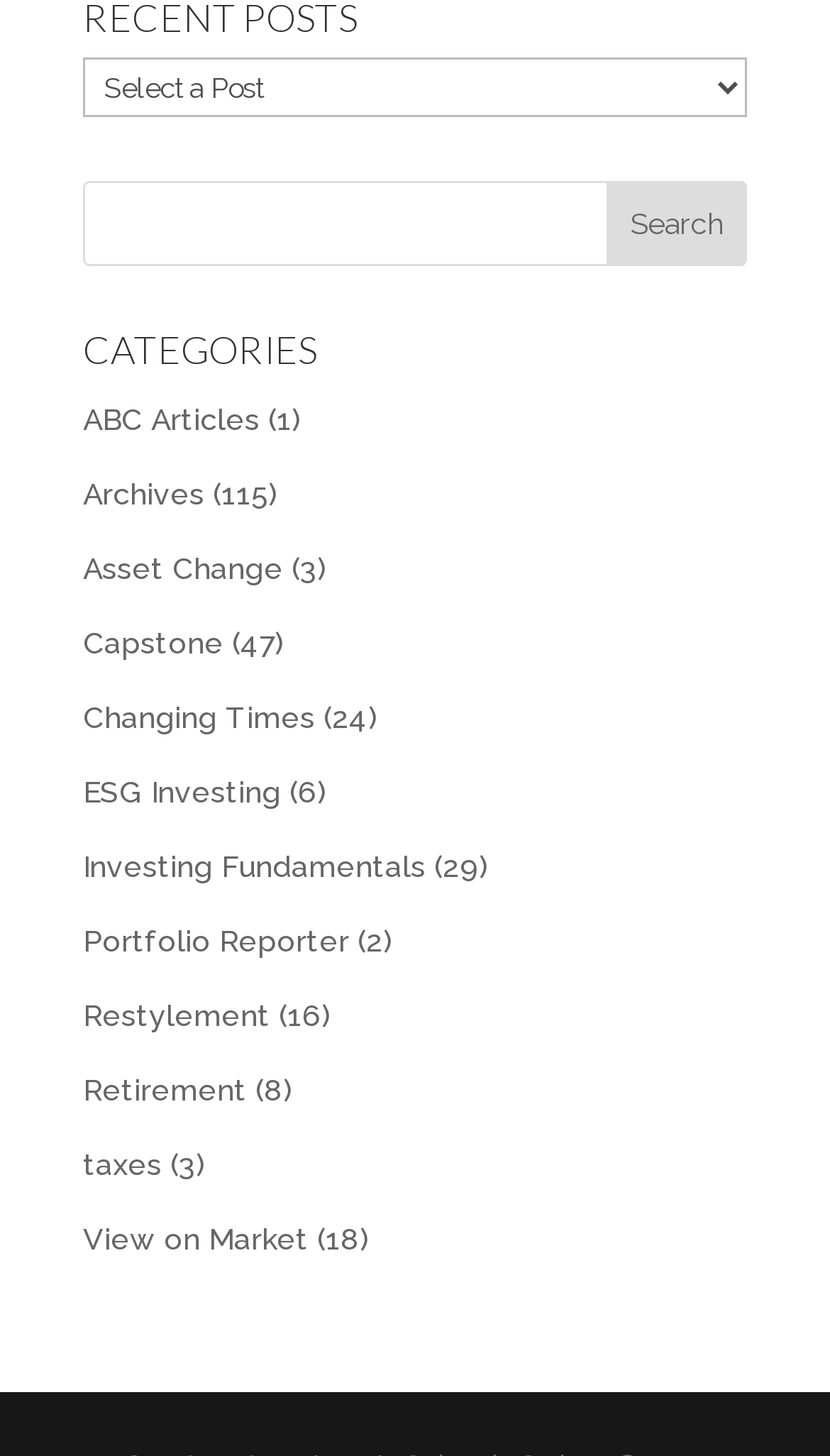What is the function of the combobox at the top?
Offer a detailed and exhaustive answer to the question.

The combobox is located at the top of the webpage and has a popup menu. Although the options are not specified, the presence of a combobox suggests that the user can select an option from the menu.